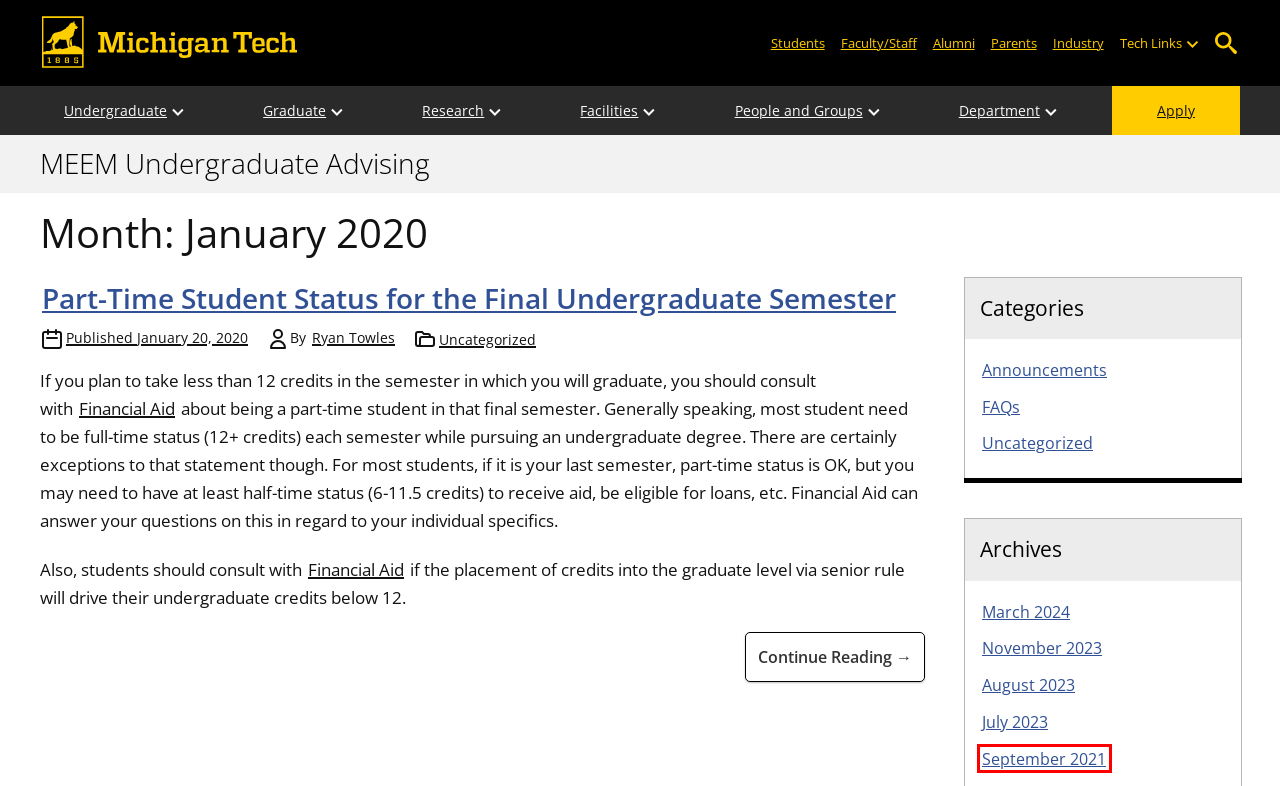You have a screenshot of a webpage with a red rectangle bounding box. Identify the best webpage description that corresponds to the new webpage after clicking the element within the red bounding box. Here are the candidates:
A. Virtual Tours | Michigan Tech
B. Webcams | Michigan Tech | Houghton, MI
C. Michigan Tech Events Calendar
D. Announcements | MEEM Undergraduate Advising
E. Request Information | Michigan Technological University
F. September 2021 | MEEM Undergraduate Advising
G. Fitness and Recreation | Michigan Tech
H. Accreditation | Michigan Technological University

F